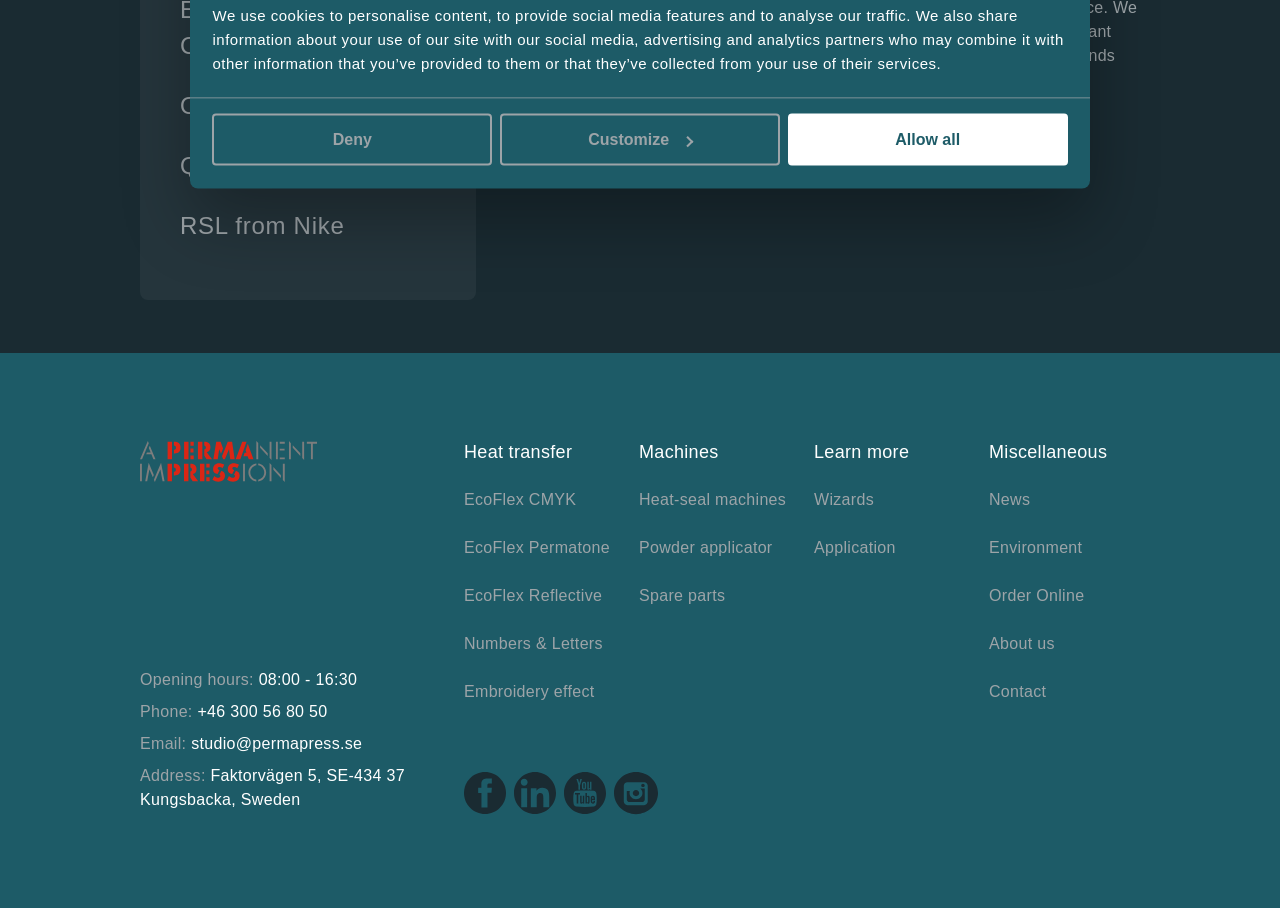Determine the bounding box coordinates of the UI element that matches the following description: "aria-label="Youtube link"". The coordinates should be four float numbers between 0 and 1 in the format [left, top, right, bottom].

[0.441, 0.85, 0.473, 0.902]